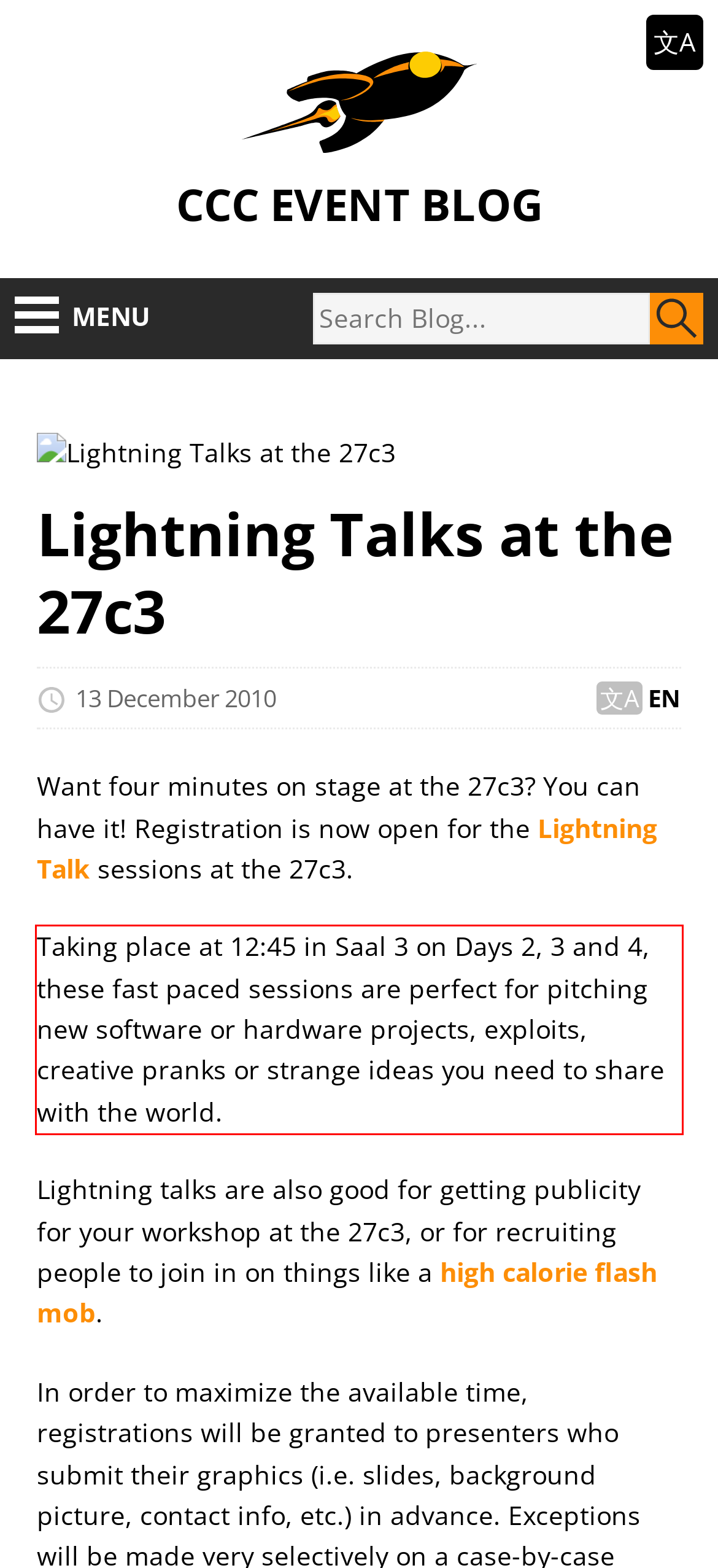Extract and provide the text found inside the red rectangle in the screenshot of the webpage.

Taking place at 12:45 in Saal 3 on Days 2, 3 and 4, these fast paced sessions are perfect for pitching new software or hardware projects, exploits, creative pranks or strange ideas you need to share with the world.